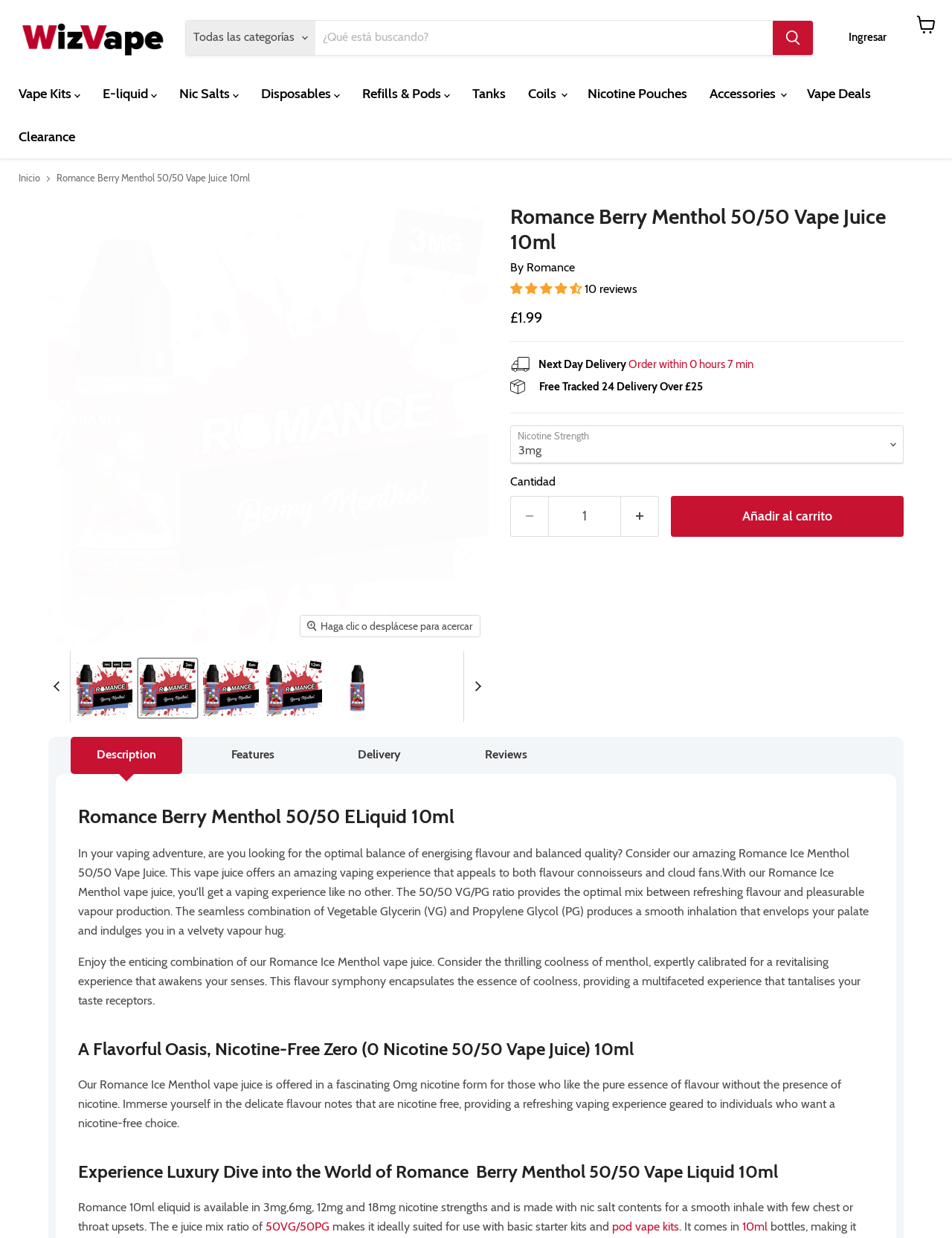What is the nicotine strength of the product?
Utilize the information in the image to give a detailed answer to the question.

I found the answer by looking at the combobox 'Nicotine Strength' which has multiple options, including 3mg, 6mg, 12mg, and 18mg, indicating that the product is available in different nicotine strengths.